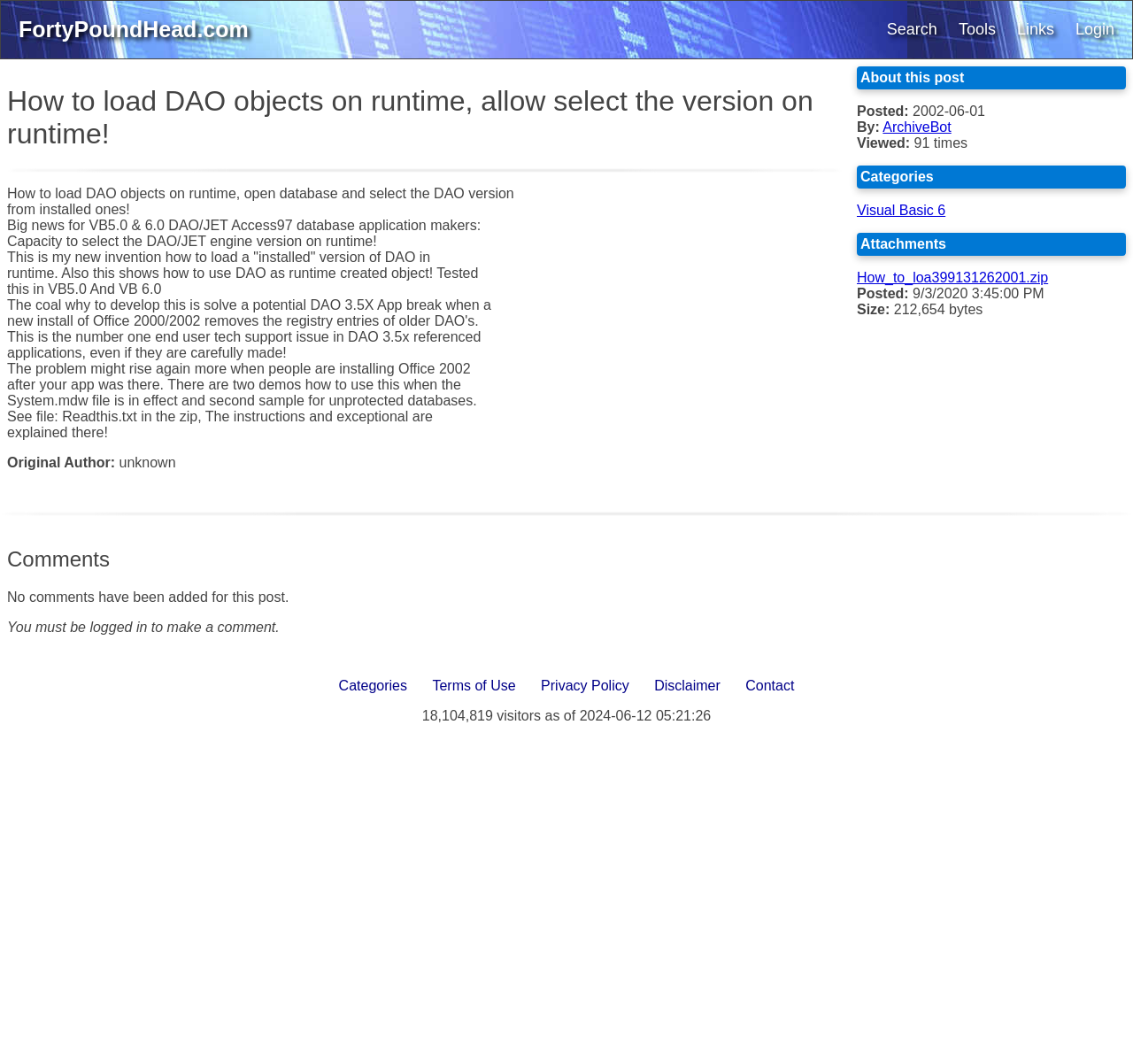Write a detailed summary of the webpage.

This webpage appears to be a blog post or article discussing how to load DAO objects on runtime and select the version on runtime. The top section of the page features a heading with the title of the post, followed by a horizontal separator line. Below the separator, there is a block of text that provides an introduction to the topic, explaining the benefits of being able to select the DAO version on runtime.

The main content of the page is divided into several paragraphs of text, each discussing a specific aspect of the topic. The text is dense and technical, suggesting that the post is intended for an audience with a background in programming and database management.

On the top right side of the page, there are several links to other sections of the website, including "Search", "Tools", "Links", and "Login". Below these links, there is a section with information about the post, including the date it was posted, the author, and the number of views.

Further down the page, there is a section with categories and attachments related to the post, including a link to a zip file containing demos of how to use the technique described in the post. Below this section, there is a horizontal separator line, followed by a heading that says "Comments". However, there are no comments on the post, and a message indicates that users must be logged in to make a comment.

At the very bottom of the page, there are several links to other pages on the website, including "Categories", "Terms of Use", "Privacy Policy", "Disclaimer", and "Contact". There is also a message indicating the number of visitors to the website as of a certain date.